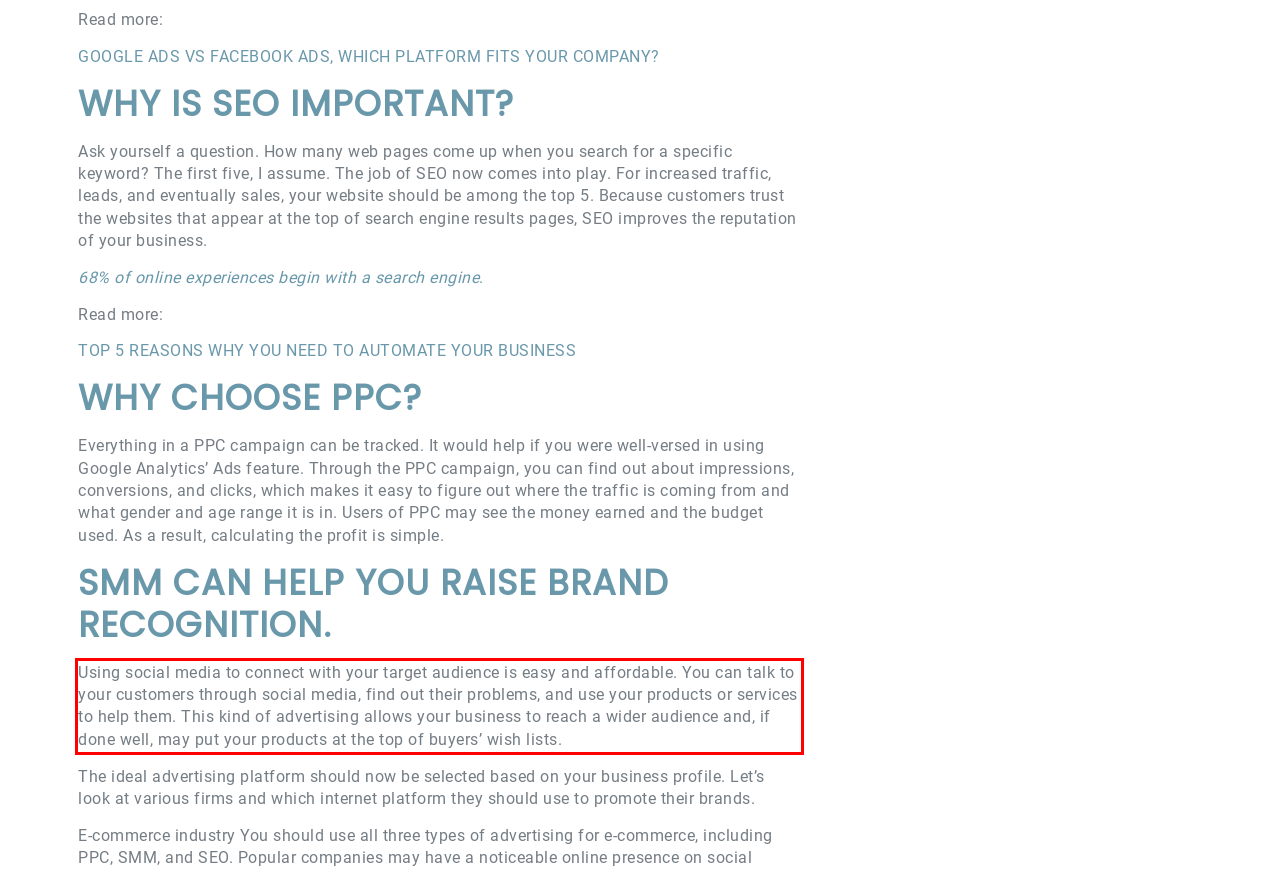Locate the red bounding box in the provided webpage screenshot and use OCR to determine the text content inside it.

Using social media to connect with your target audience is easy and affordable. You can talk to your customers through social media, find out their problems, and use your products or services to help them. This kind of advertising allows your business to reach a wider audience and, if done well, may put your products at the top of buyers’ wish lists.